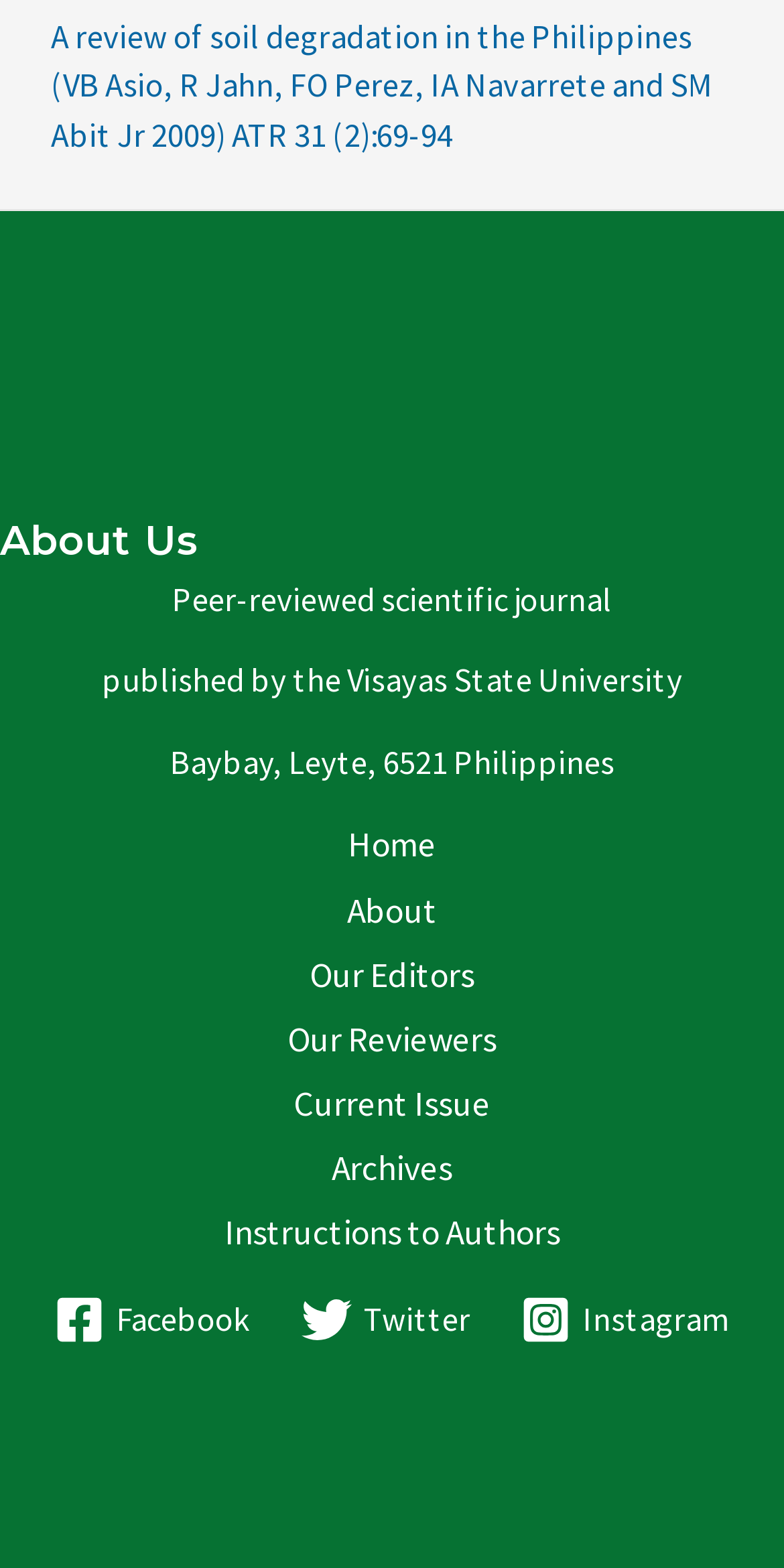Locate the bounding box coordinates of the clickable element to fulfill the following instruction: "Visit Automation page". Provide the coordinates as four float numbers between 0 and 1 in the format [left, top, right, bottom].

None